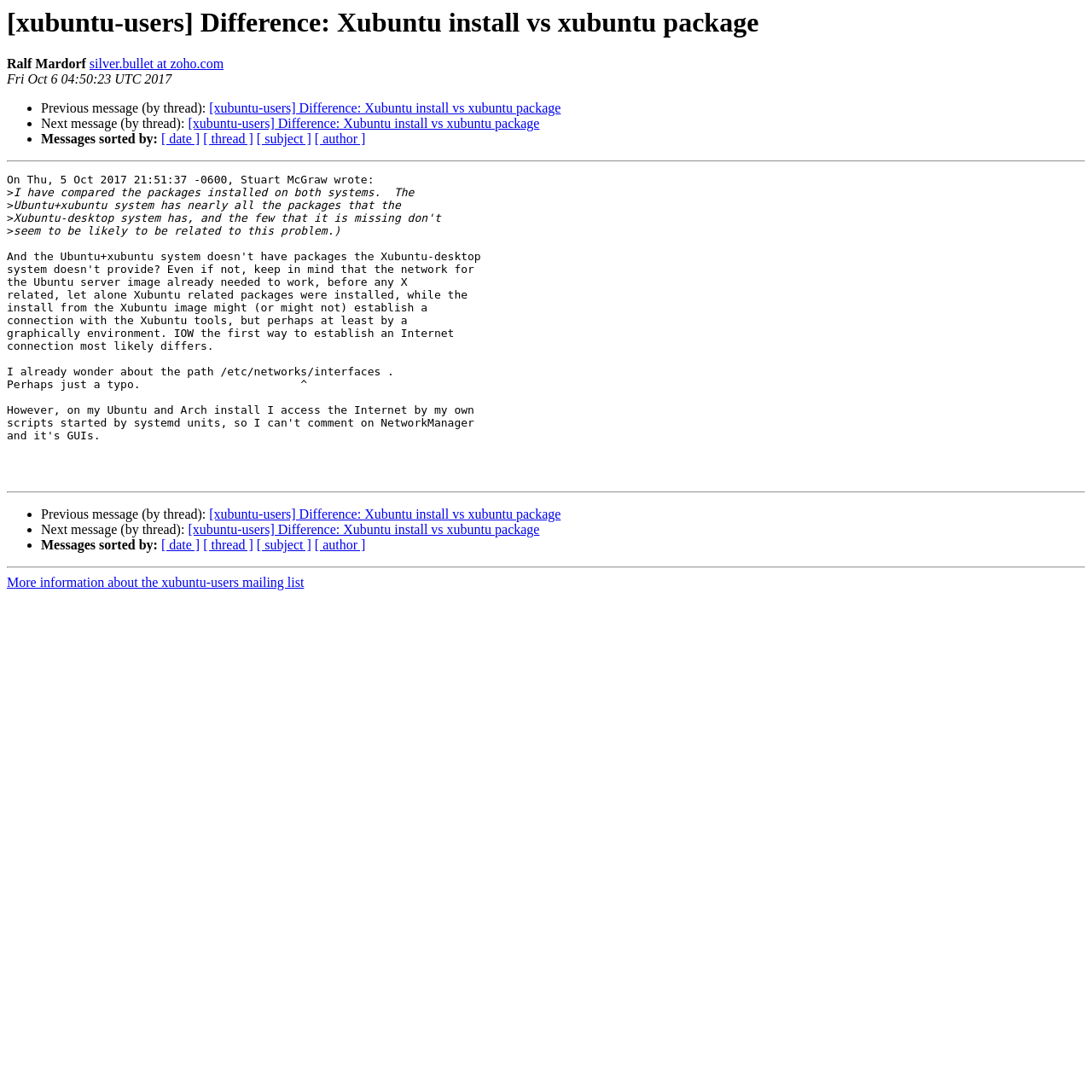Write a detailed summary of the webpage.

This webpage appears to be a discussion thread from the xubuntu-users mailing list. At the top, there is a heading that displays the title of the thread, "[xubuntu-users] Difference: Xubuntu install vs xubuntu package". Below the heading, there is information about the author, Ralf Mardorf, and his email address, "silver.bullet at zoho.com". The date of the post, "Fri Oct 6 04:50:23 UTC 2017", is also displayed.

The main content of the webpage is a message from Stuart McGraw, which is divided into several paragraphs. The message discusses the differences between Xubuntu install and xubuntu package, and lists the packages installed on both systems.

On the left side of the message, there are navigation links to previous and next messages in the thread, marked with bullet points. Below the message, there are more navigation links to sort messages by date, thread, subject, or author.

The webpage is divided into sections by horizontal separators. At the bottom, there is a link to more information about the xubuntu-users mailing list.